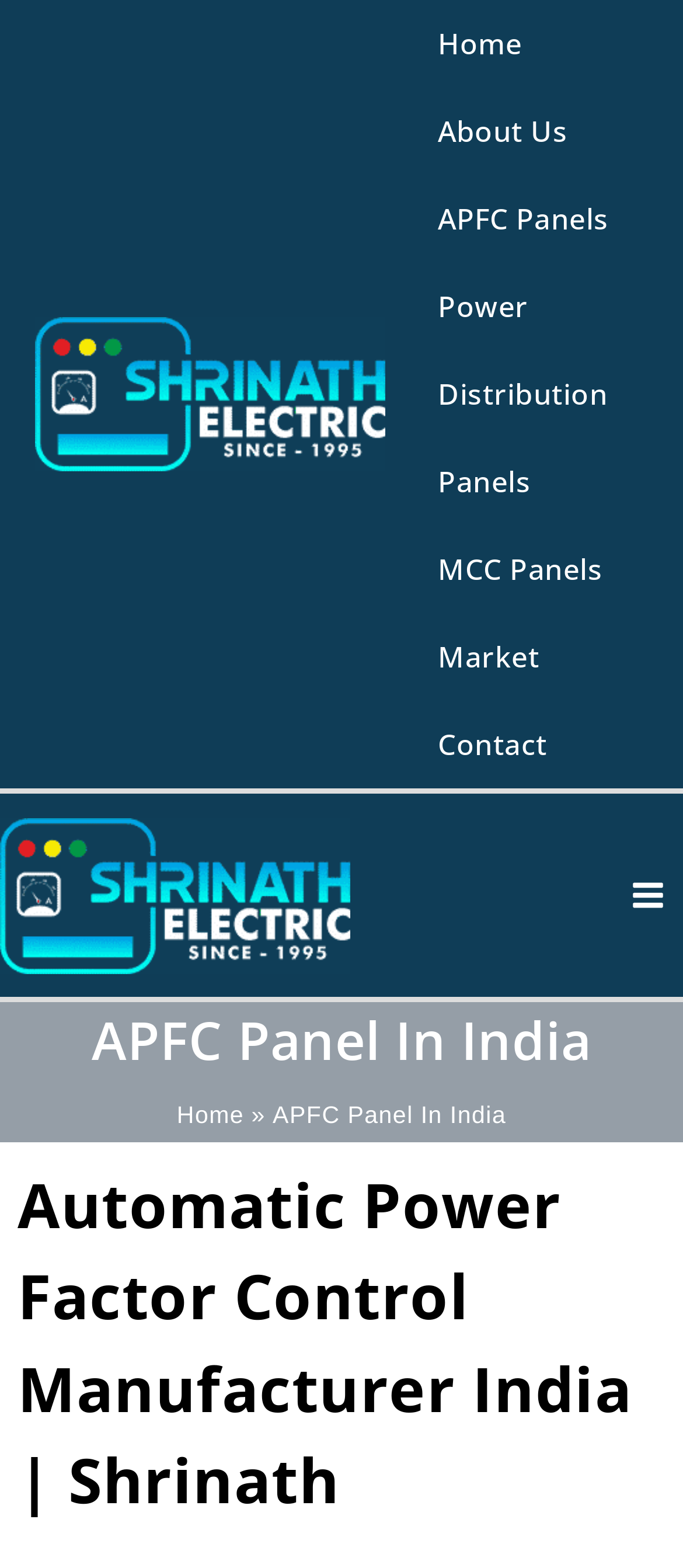Can you provide the bounding box coordinates for the element that should be clicked to implement the instruction: "Click the Shrinath Electric Logo"?

[0.051, 0.242, 0.564, 0.259]